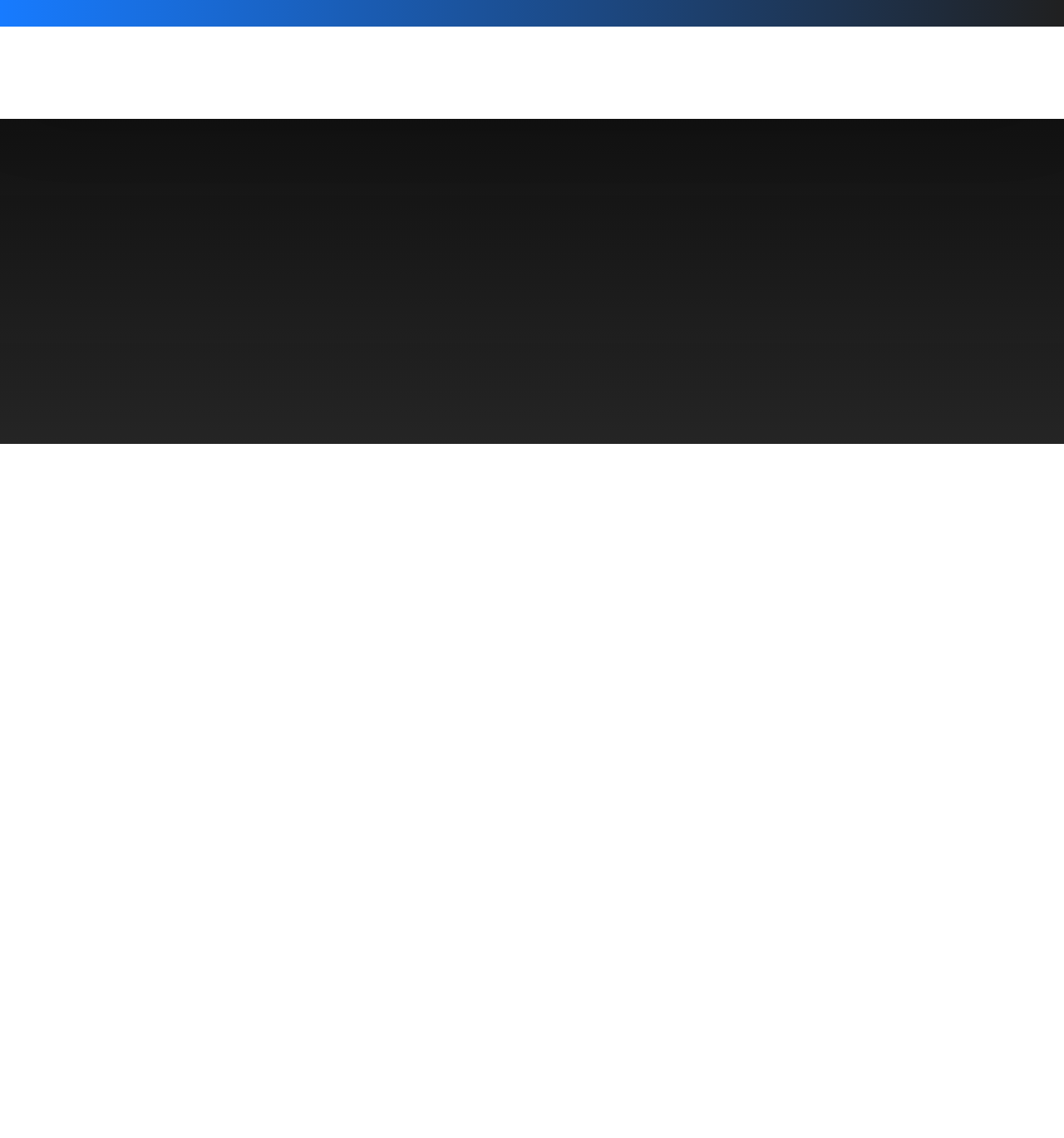How many reasons are given for needing a cloud management platform?
Answer with a single word or short phrase according to what you see in the image.

7